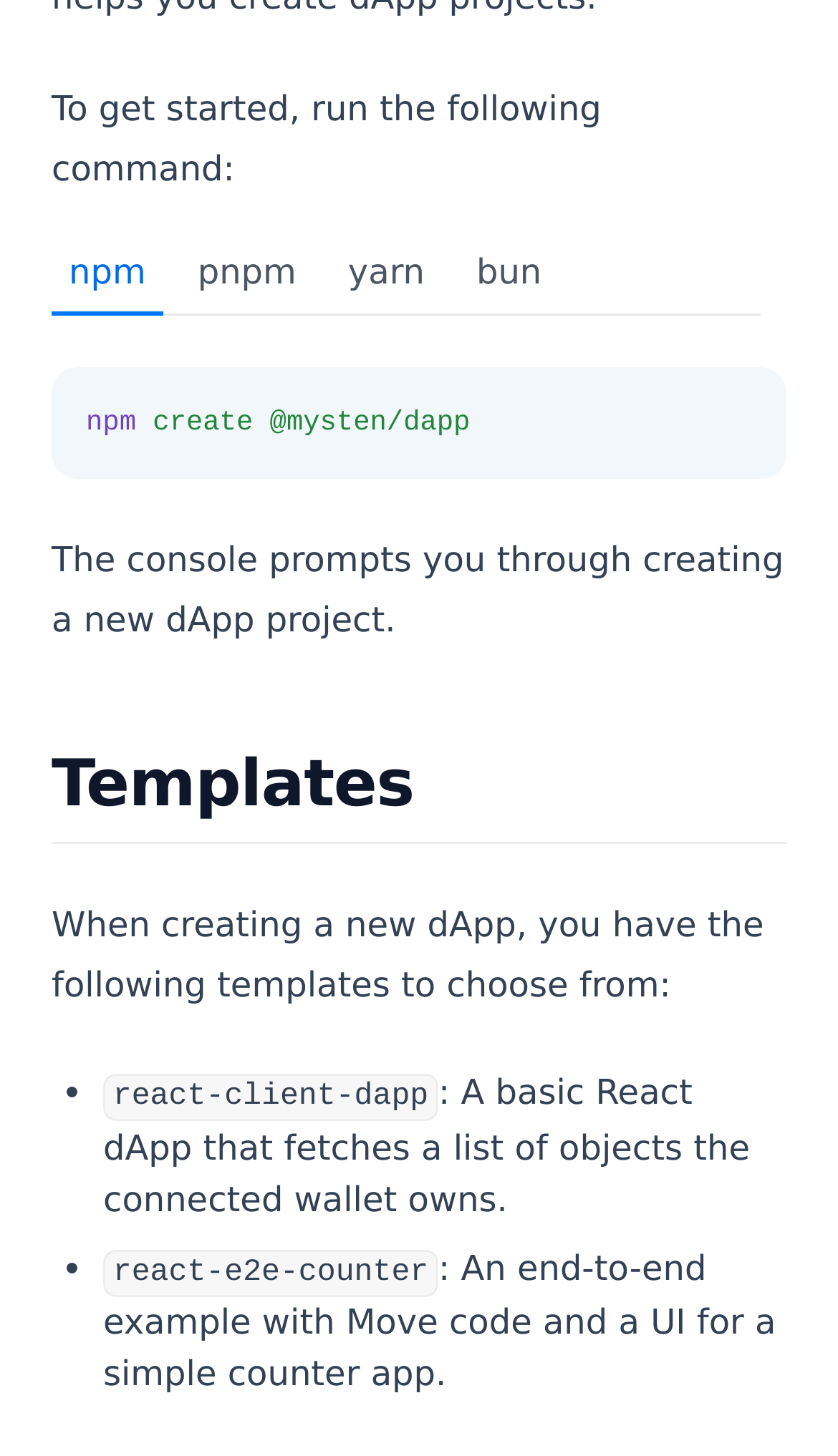Find the bounding box coordinates of the UI element according to this description: "Stashed Integration".

[0.103, 0.149, 0.928, 0.198]